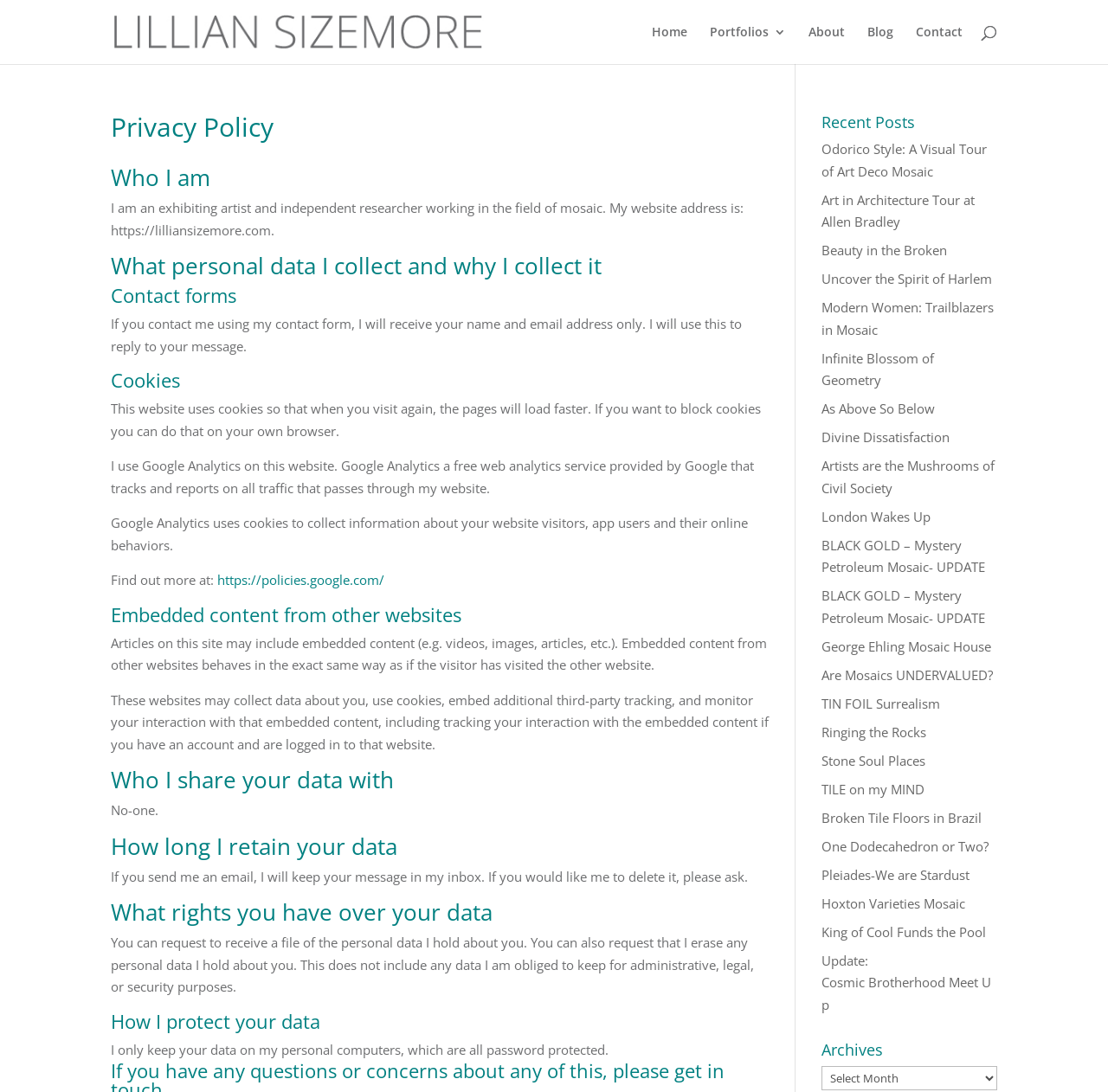What happens to embedded content from other websites? Please answer the question using a single word or phrase based on the image.

Behaves as if visitor has visited the other website